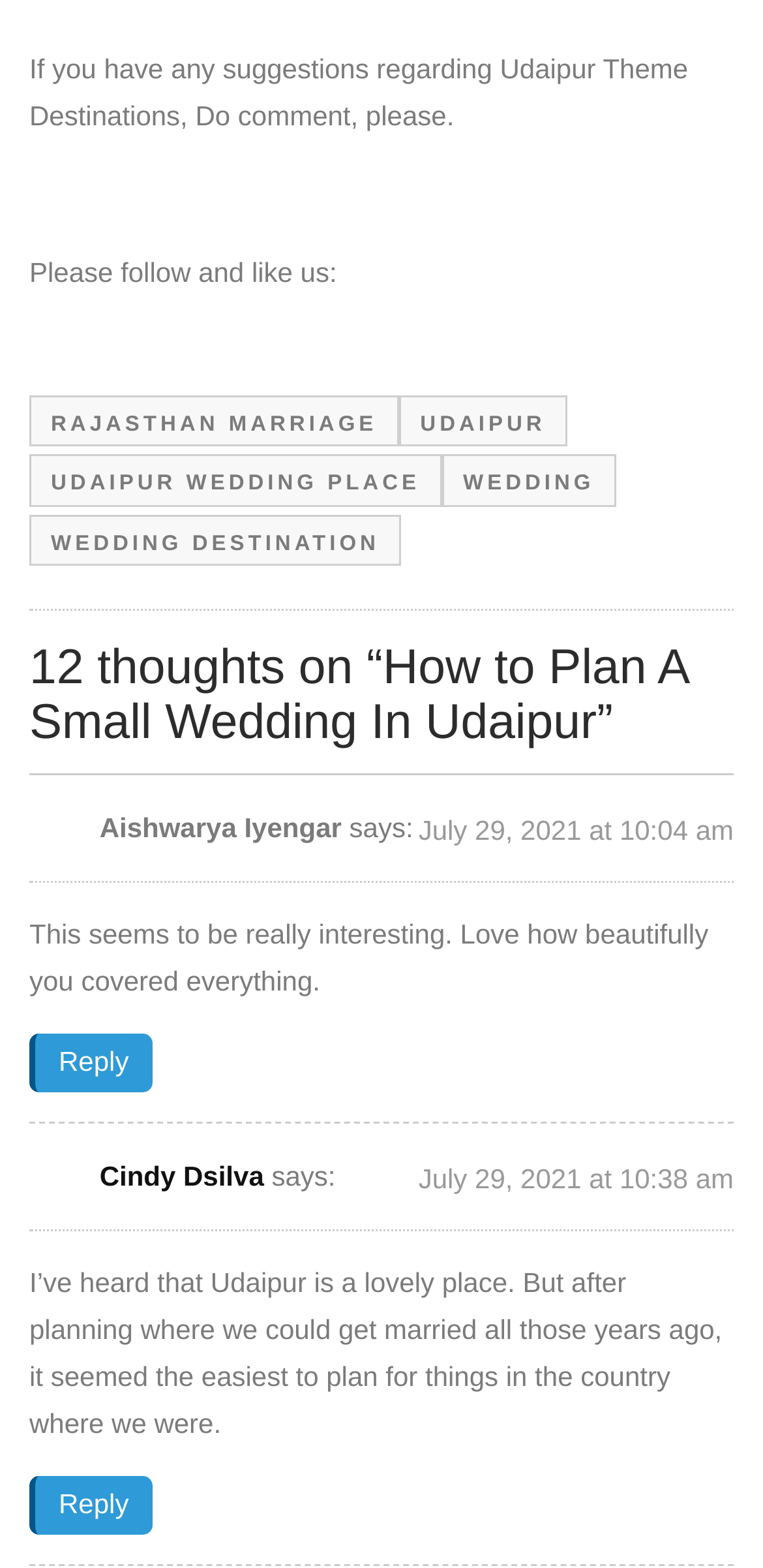Can you specify the bounding box coordinates for the region that should be clicked to fulfill this instruction: "Reply to Aishwarya Iyengar's comment".

[0.038, 0.66, 0.199, 0.697]